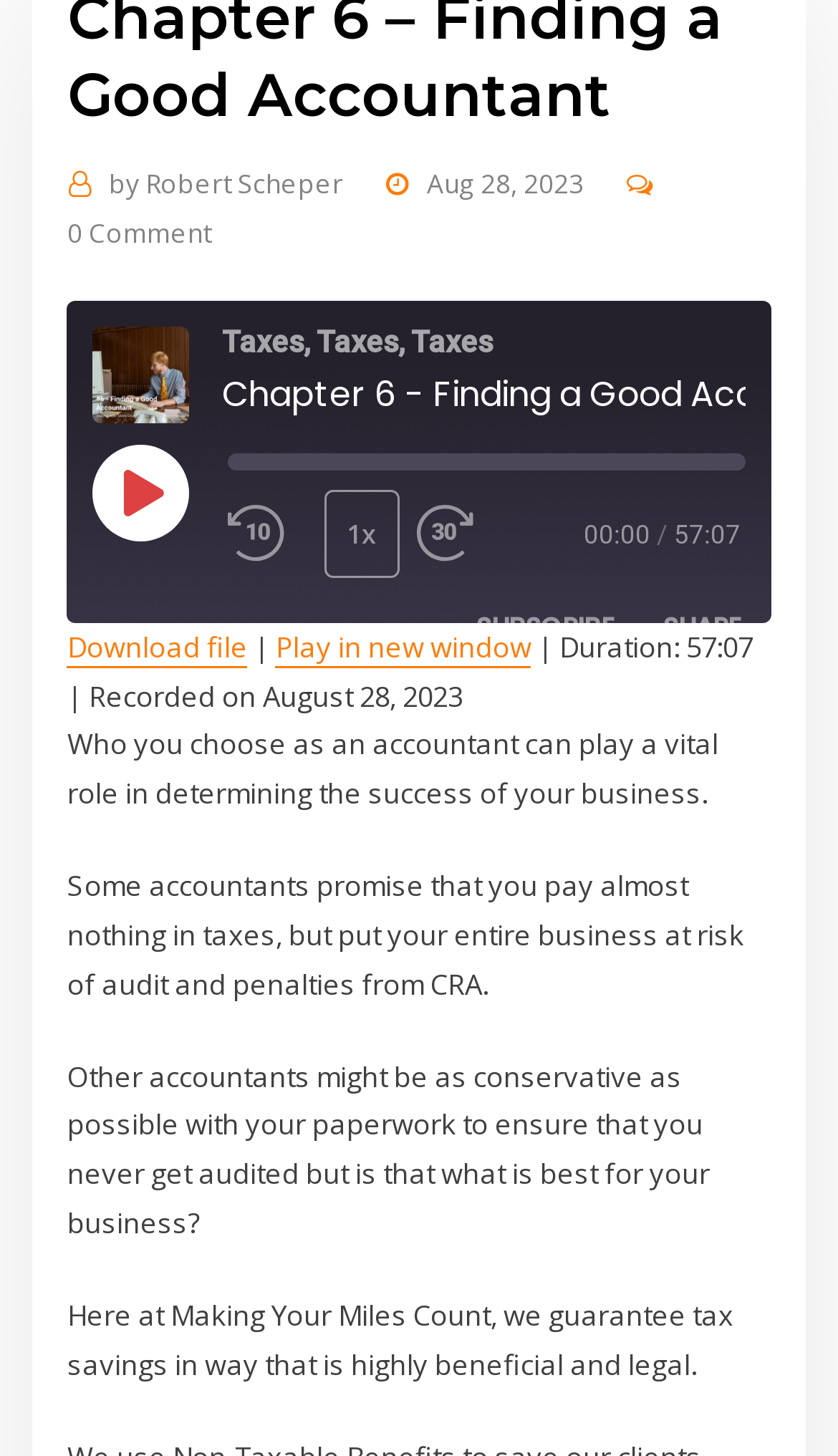How many buttons are there to control the episode playback?
Answer with a single word or short phrase according to what you see in the image.

5